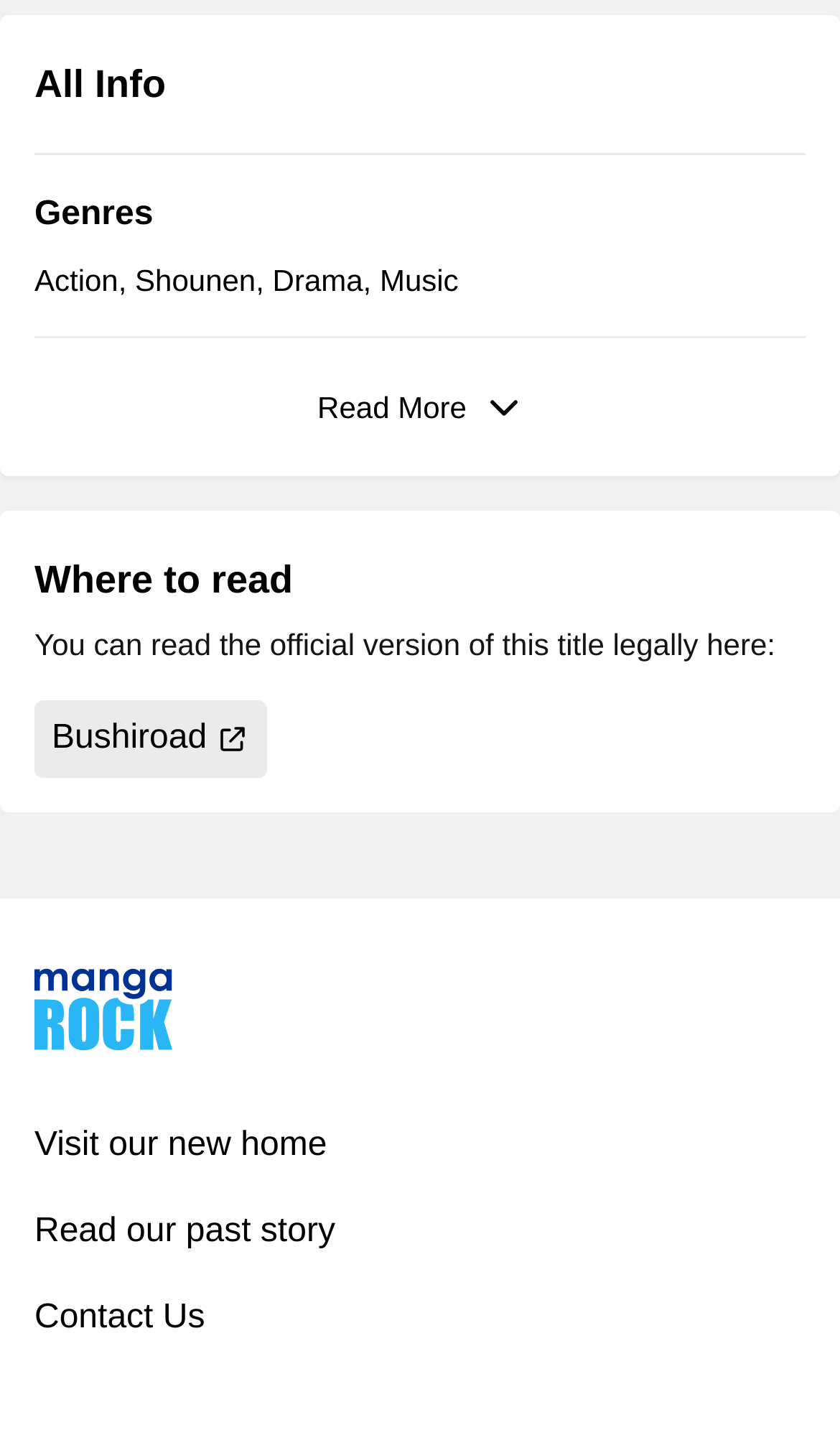What is the purpose of the 'Read More' button?
Using the image, elaborate on the answer with as much detail as possible.

I inferred the purpose of the 'Read More' button by its location and text, which suggests that it allows the user to read more information about the title.